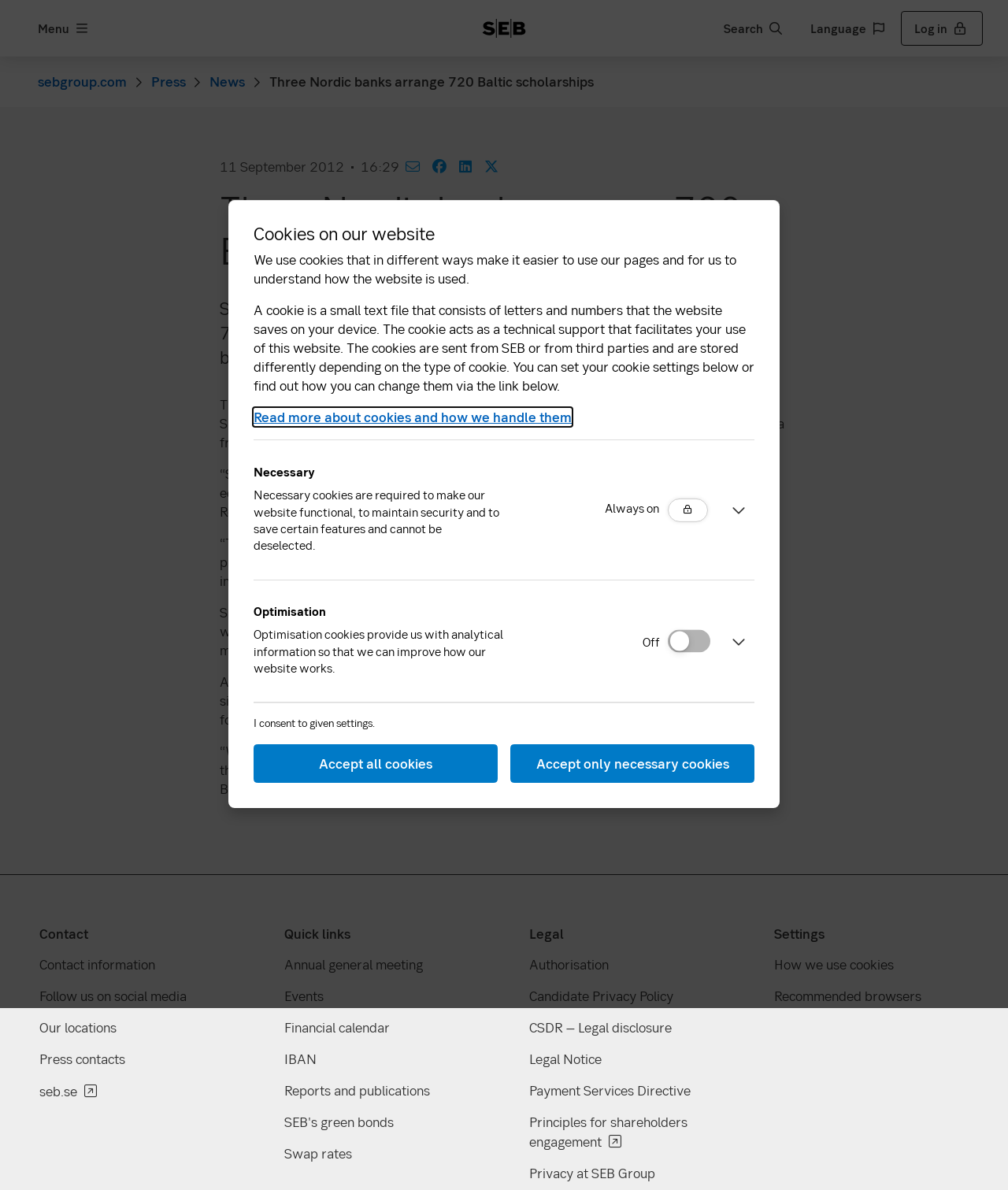Craft a detailed narrative of the webpage's structure and content.

The webpage is about SEB, a Nordic bank, arranging 720 Baltic scholarships. At the top, there is a modal dialog box with a heading "Cookies on our website" that occupies most of the top section of the page. This dialog box contains a brief description of cookies and their purpose, followed by a link to read more about cookies and how they are handled.

Below the description, there is a list of cookie categories that users can choose to accept or decline. The list has two buttons, "Necessary" and "Optimisation", which are expandable to provide more information about each category. The "Necessary" button is always on, while the "Optimisation" button is off by default.

At the bottom of the dialog box, there are two buttons: "I consent to given settings" and "Accept all cookies" on the left, and "Accept only necessary cookies" on the right. These buttons allow users to customize their cookie settings.

The overall layout of the webpage is focused on the cookie settings dialog box, which takes up most of the screen space.